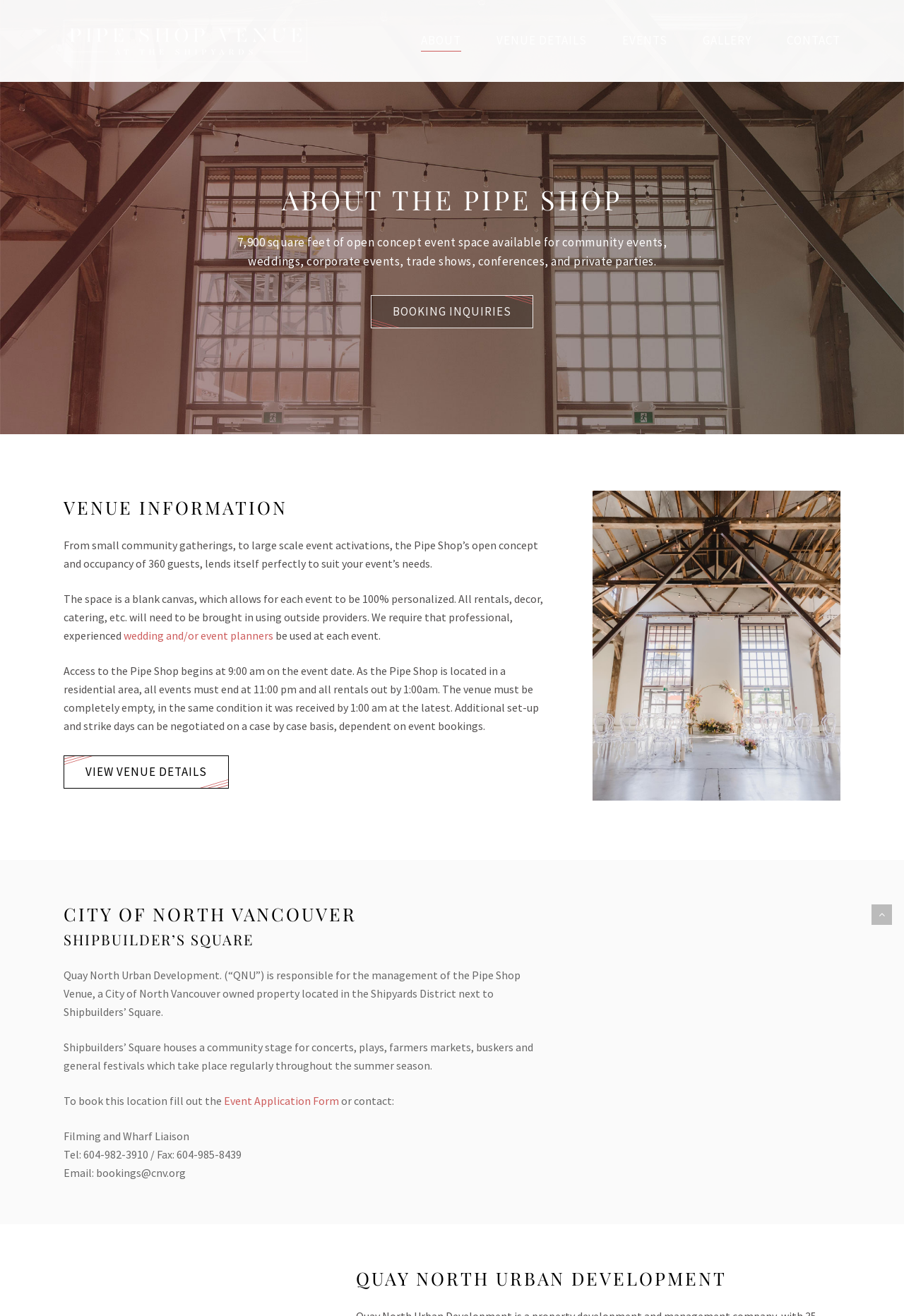Specify the bounding box coordinates of the area to click in order to execute this command: 'Search for events'. The coordinates should consist of four float numbers ranging from 0 to 1, and should be formatted as [left, top, right, bottom].

[0.135, 0.082, 0.865, 0.127]